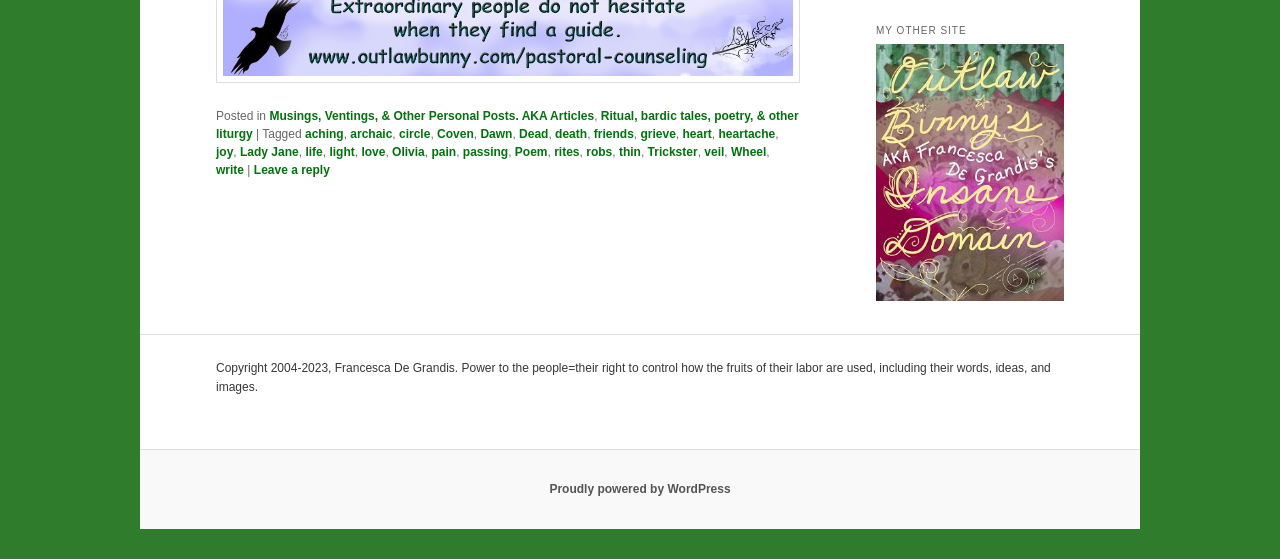Please provide the bounding box coordinates for the UI element as described: "Proudly powered by WordPress". The coordinates must be four floats between 0 and 1, represented as [left, top, right, bottom].

[0.429, 0.862, 0.571, 0.887]